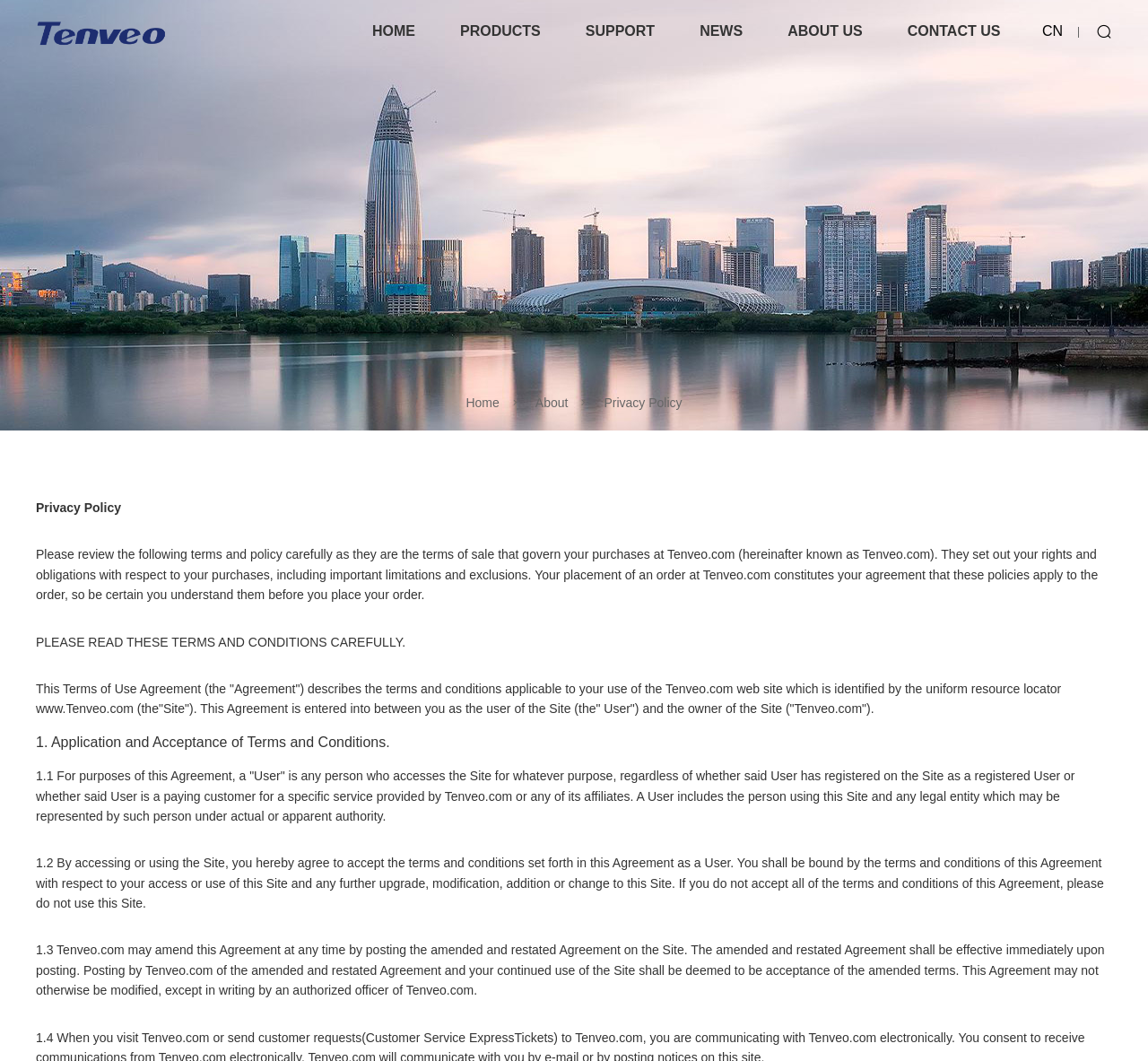What is the user's obligation when accessing the site?
Give a detailed and exhaustive answer to the question.

According to the webpage, by accessing or using the site, the user agrees to accept the terms and conditions set forth in the agreement. This is stated in section 1.2 of the agreement.